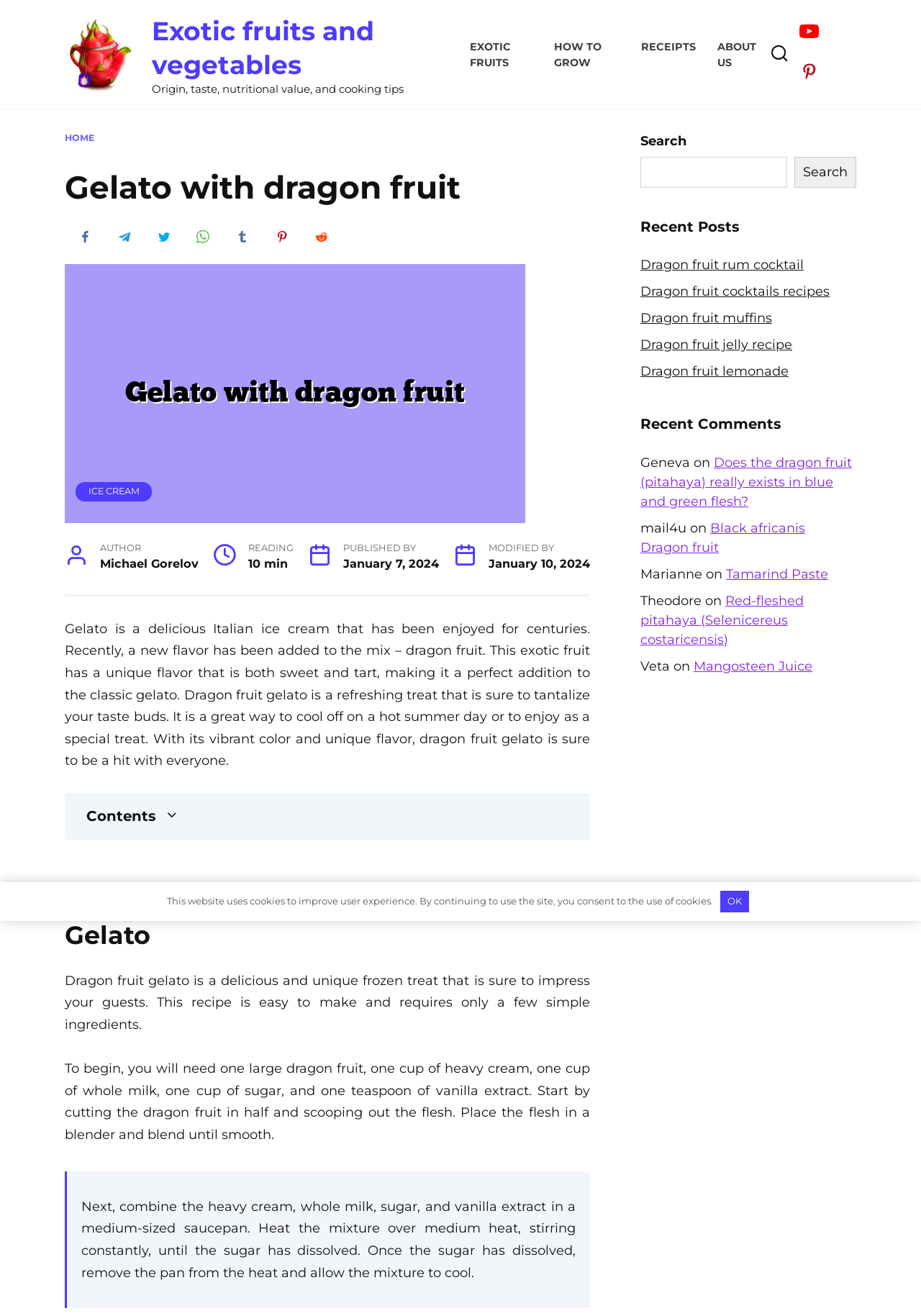What is the main topic of this webpage?
Please use the image to deliver a detailed and complete answer.

The main topic of this webpage is gelato with dragon fruit, which is evident from the heading 'Gelato with dragon fruit' and the content that follows, which discusses the origin, taste, nutritional value, and cooking tips of gelato with dragon fruit.